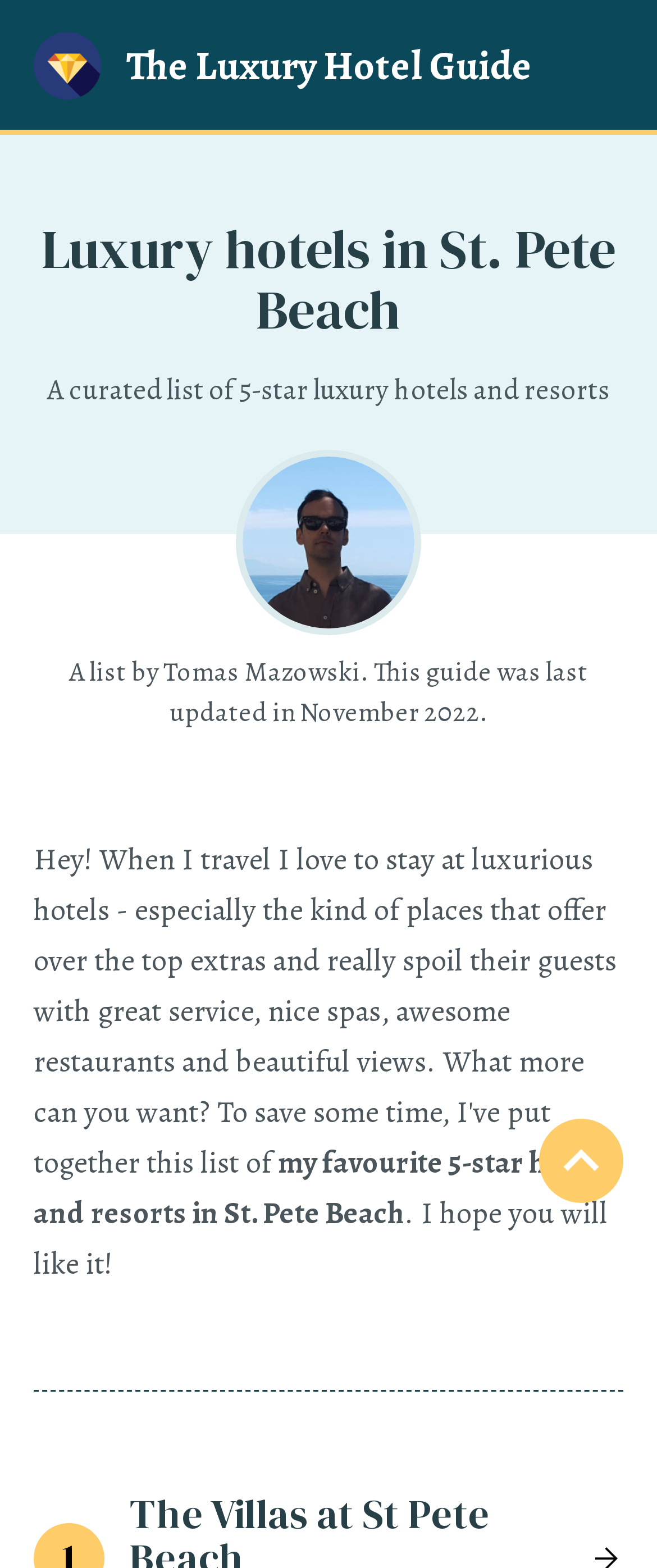Illustrate the webpage thoroughly, mentioning all important details.

The webpage is about a curated list of 5-star luxury hotels in St. Pete Beach, as indicated by the title "The Best Luxury Hotels in St. Pete Beach". At the top left corner, there is a logo of "The Luxury Hotel Guide" accompanied by a link to the guide. Below the logo, a heading "Luxury hotels in St. Pete Beach" is prominently displayed.

Following the heading, a brief description of the list is provided, stating that it is a curated list of 5-star luxury hotels and resorts. To the right of this text, there is an image of Tomas Mazowski, the creator of the list. Below the image, a text indicates that the list was last updated in November 2022 and is a personal recommendation by Tomas Mazowski.

Further down, a paragraph describes the list as consisting of the author's favorite 5-star hotels and resorts in St. Pete Beach, with the hope that the reader will like it. Overall, the webpage appears to be a personalized guide to luxury hotels in St. Pete Beach, with a focus on 5-star establishments.